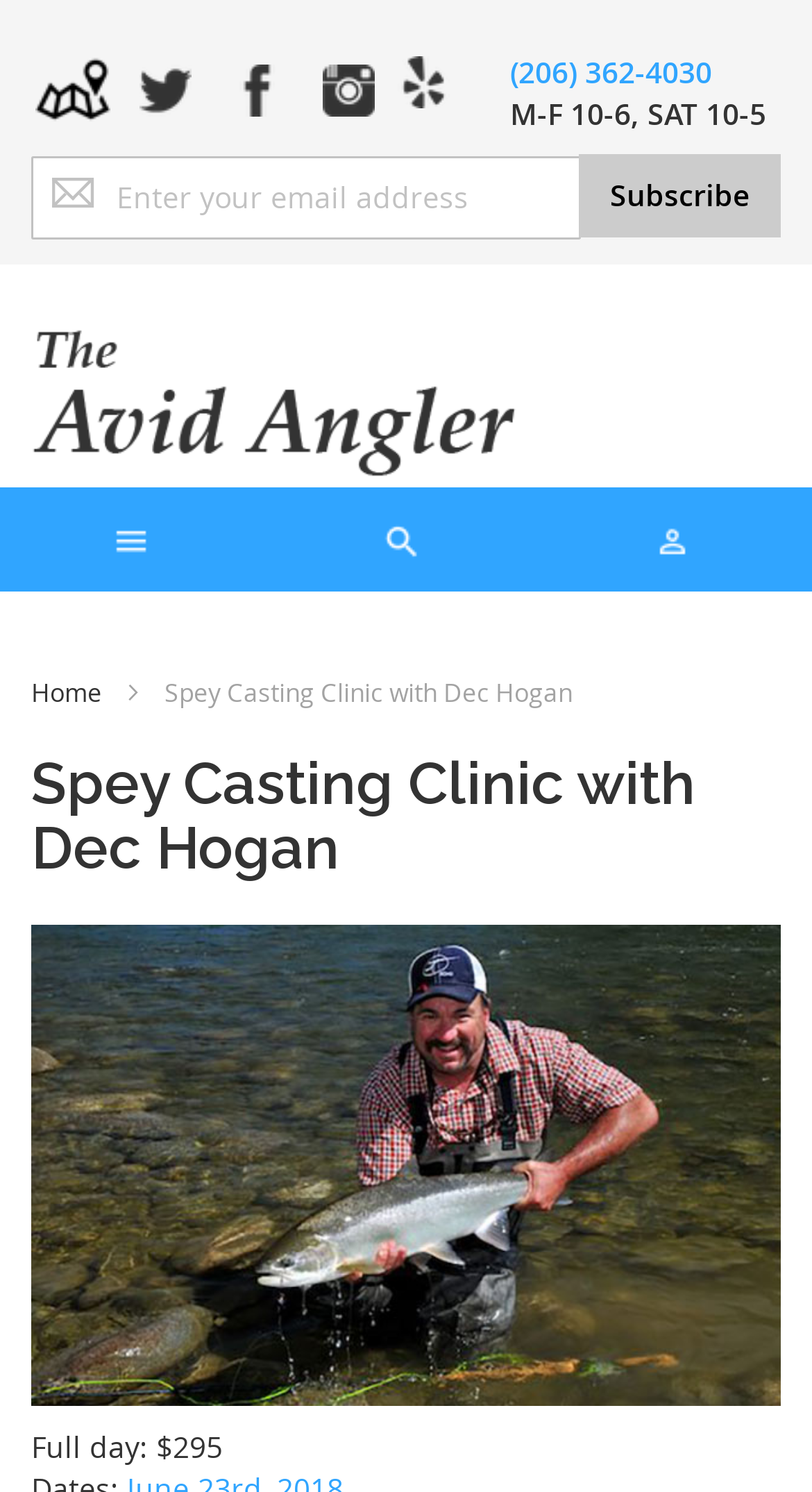Identify the bounding box coordinates of the element to click to follow this instruction: 'Subscribe to the newsletter'. Ensure the coordinates are four float values between 0 and 1, provided as [left, top, right, bottom].

[0.713, 0.104, 0.962, 0.159]